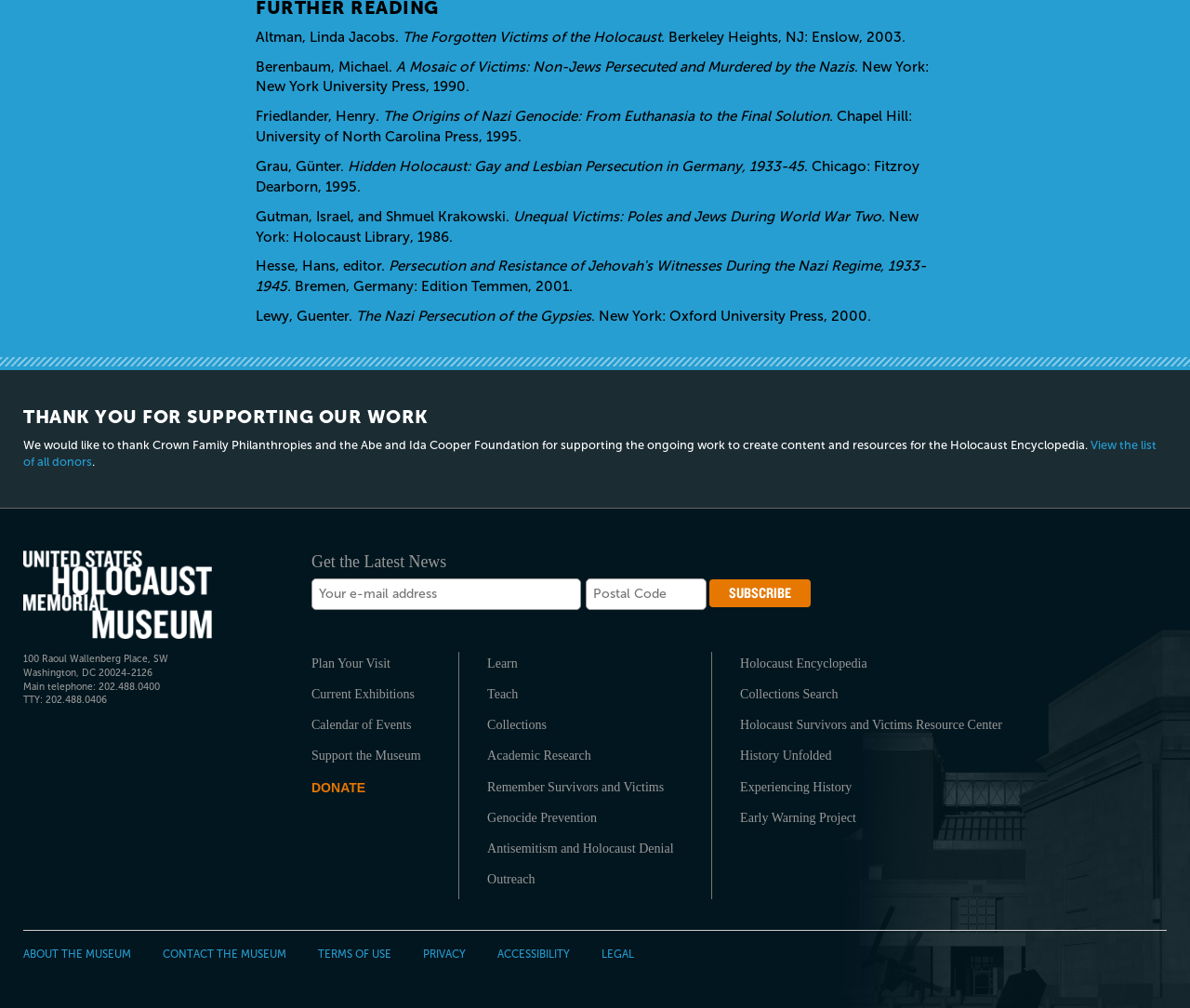Identify the coordinates of the bounding box for the element that must be clicked to accomplish the instruction: "View the list of all donors".

[0.02, 0.434, 0.972, 0.465]